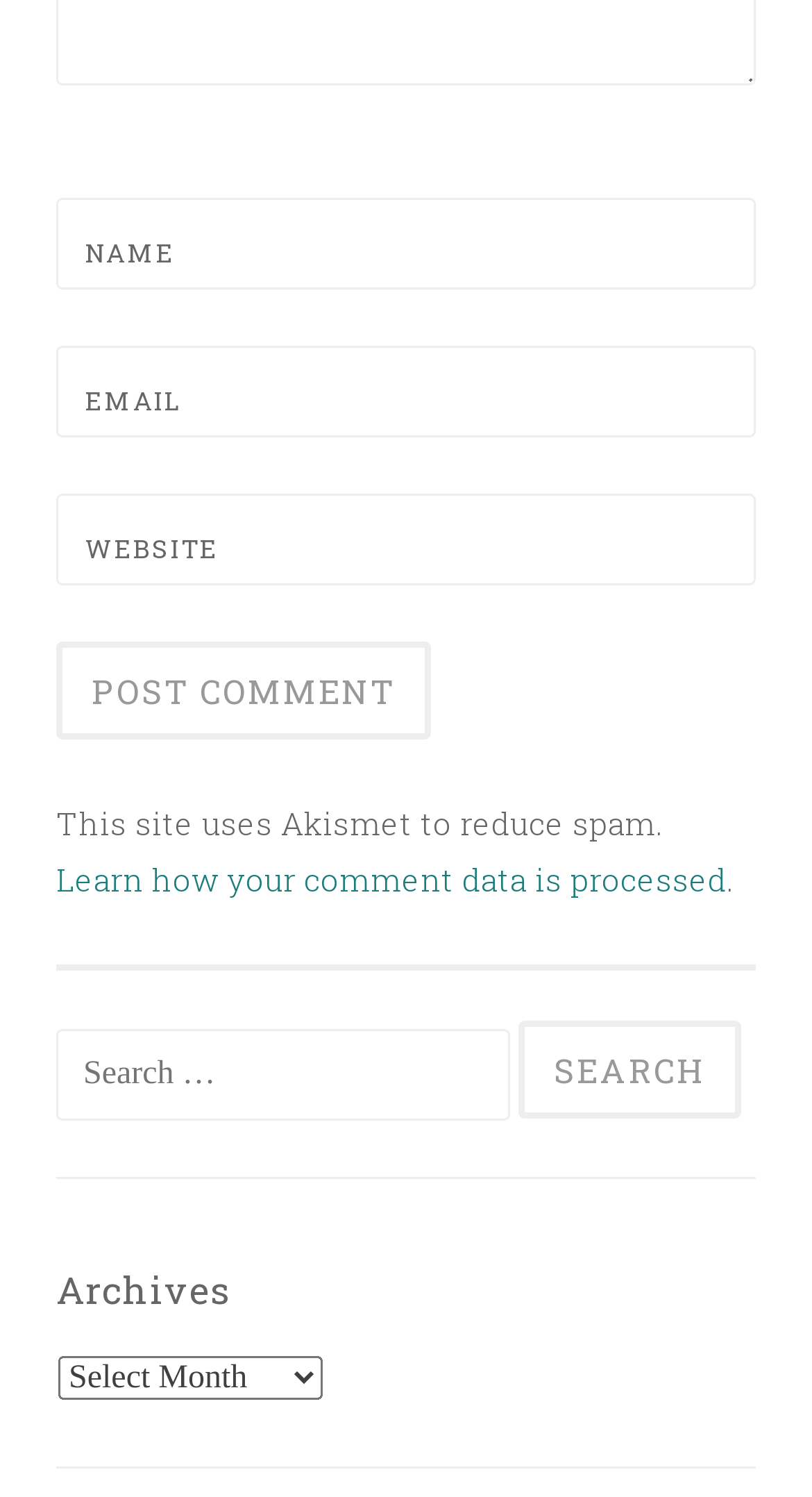Given the description of a UI element: "parent_node: NAME name="author"", identify the bounding box coordinates of the matching element in the webpage screenshot.

[0.069, 0.132, 0.931, 0.193]